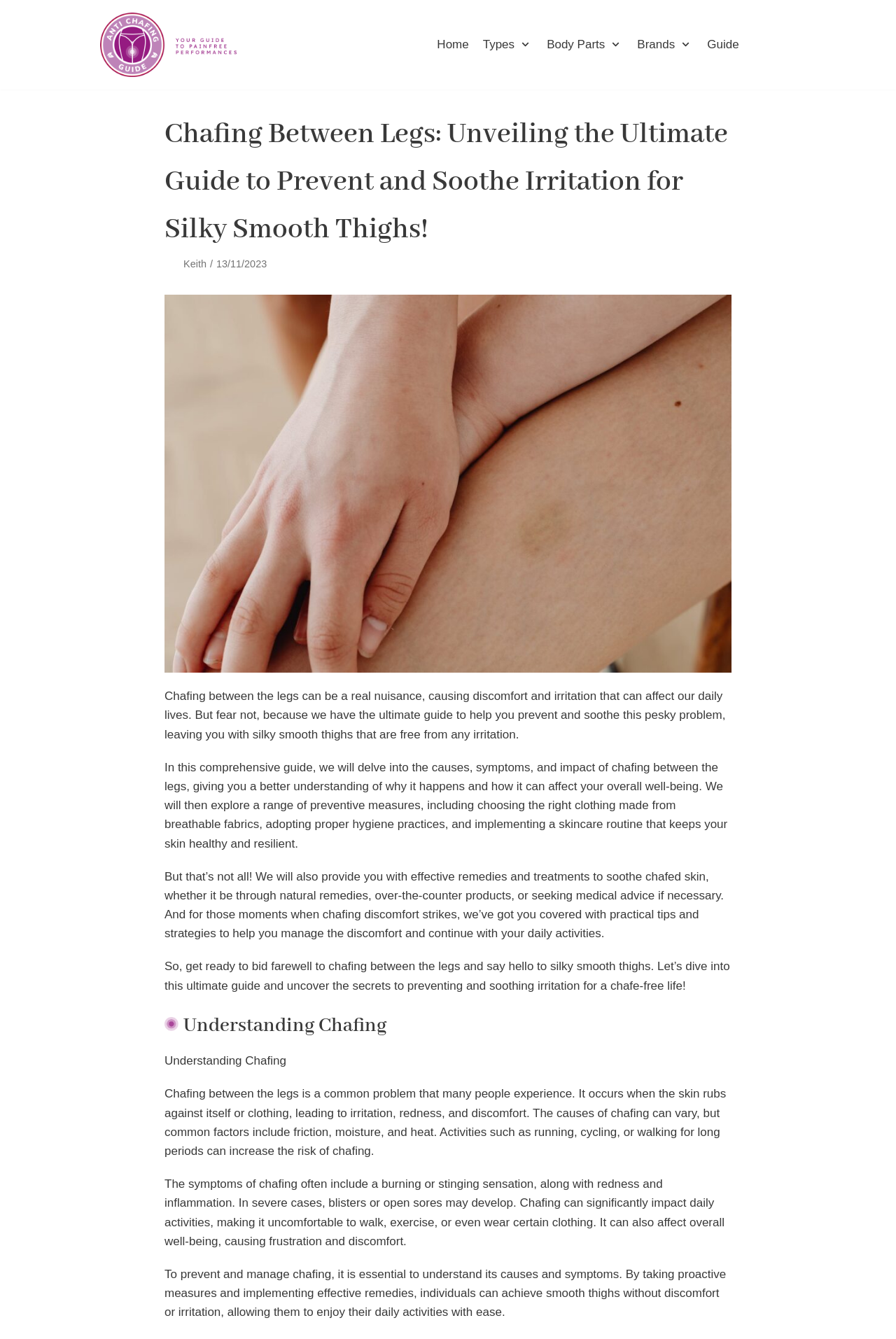Please determine the bounding box coordinates of the clickable area required to carry out the following instruction: "Click on the 'Keith' link". The coordinates must be four float numbers between 0 and 1, represented as [left, top, right, bottom].

[0.205, 0.193, 0.23, 0.201]